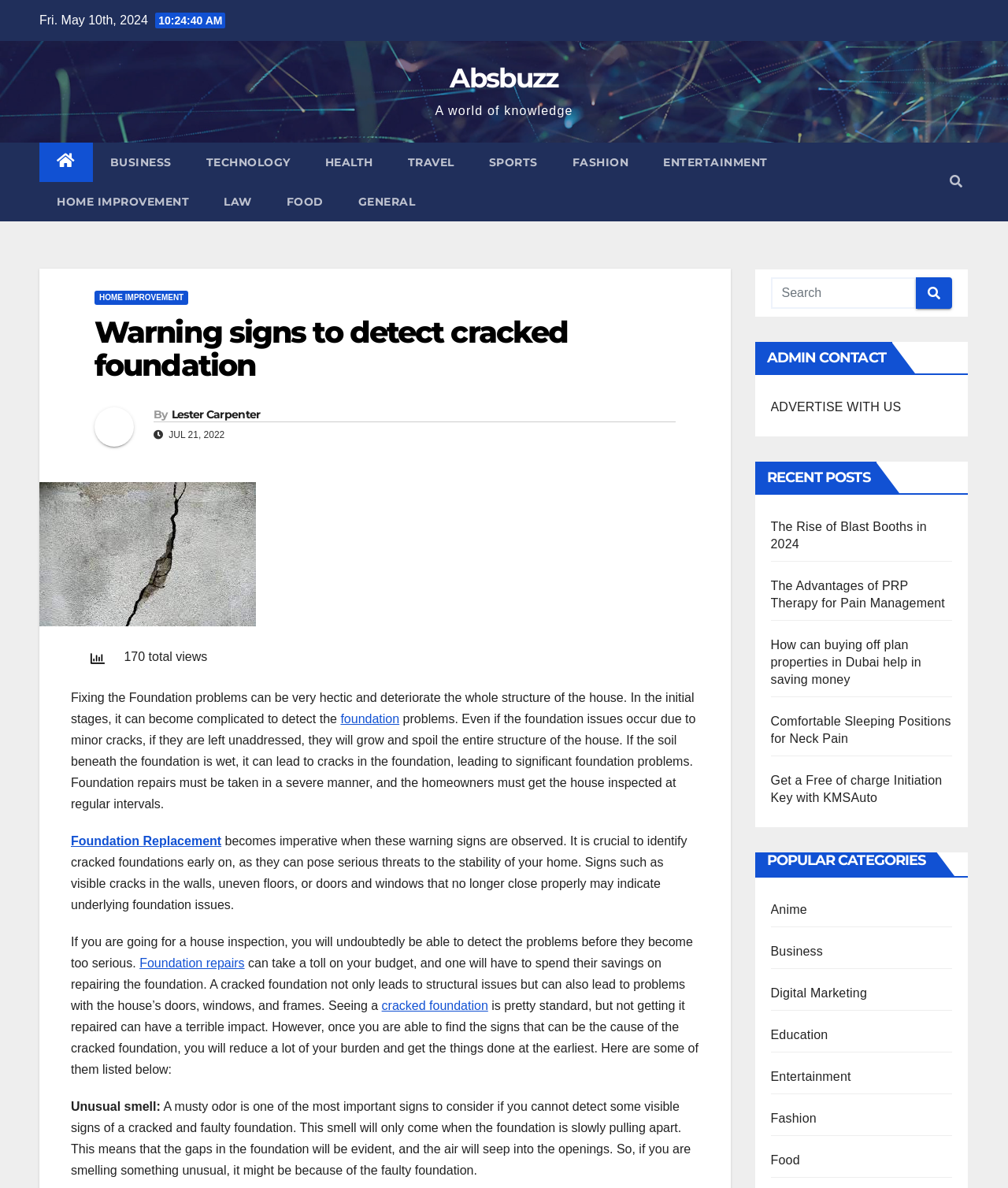Please specify the bounding box coordinates for the clickable region that will help you carry out the instruction: "Read the article 'Warning signs to detect cracked foundation'".

[0.094, 0.266, 0.67, 0.321]